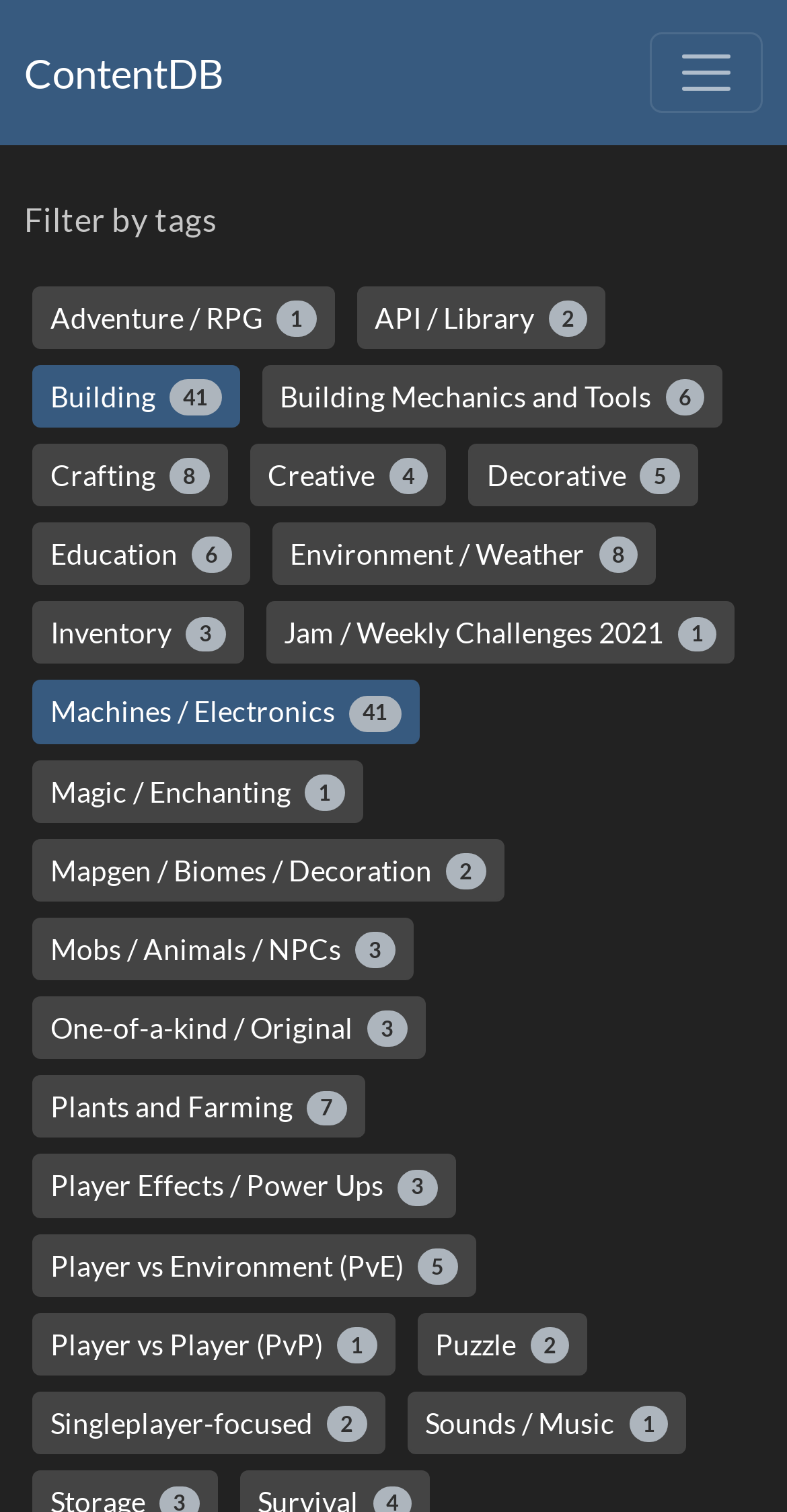Identify the bounding box coordinates of the section that should be clicked to achieve the task described: "Explore Machines / Electronics".

[0.041, 0.45, 0.532, 0.492]